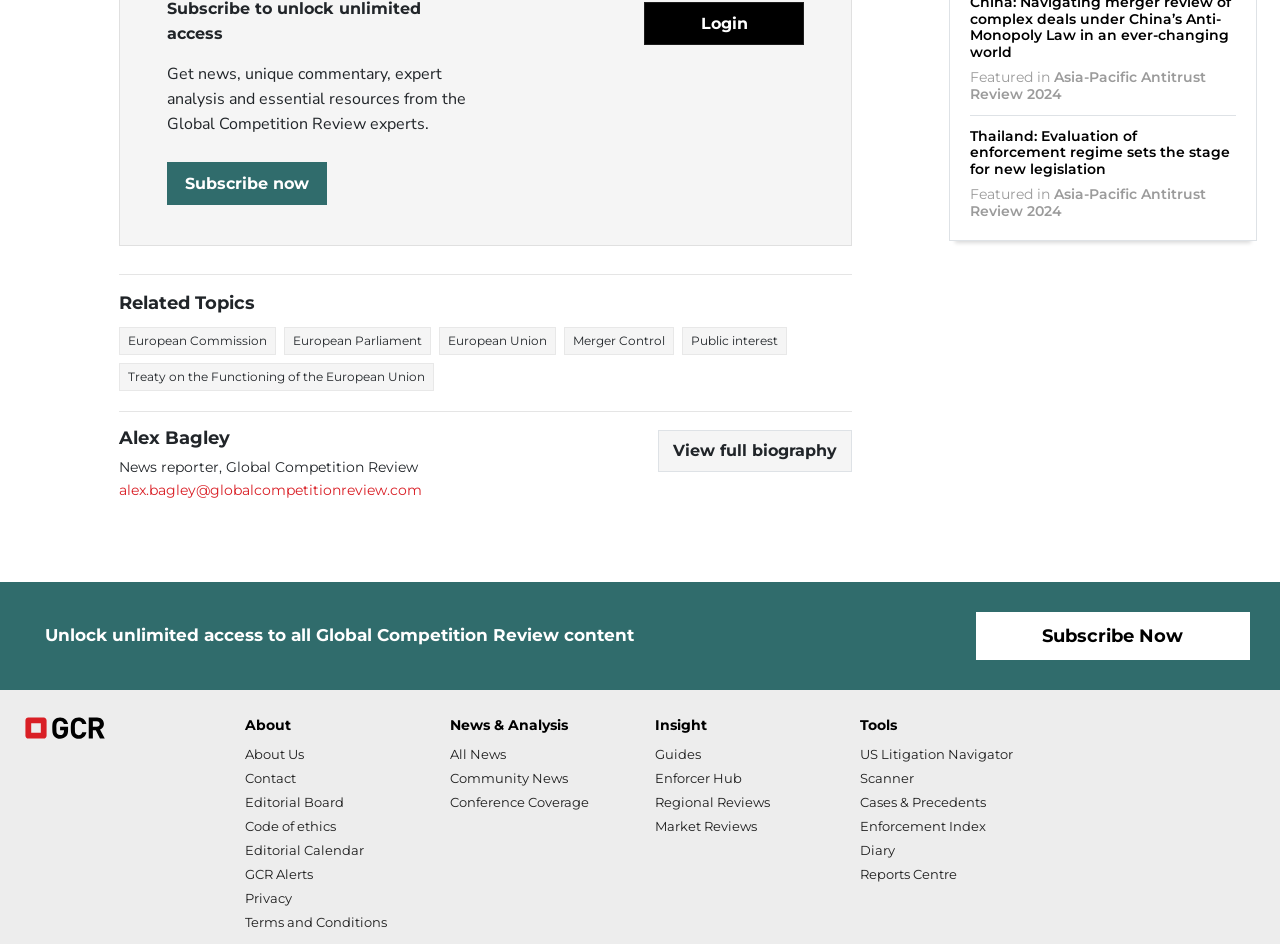Respond with a single word or short phrase to the following question: 
How many sections are there in the bottom navigation bar?

5